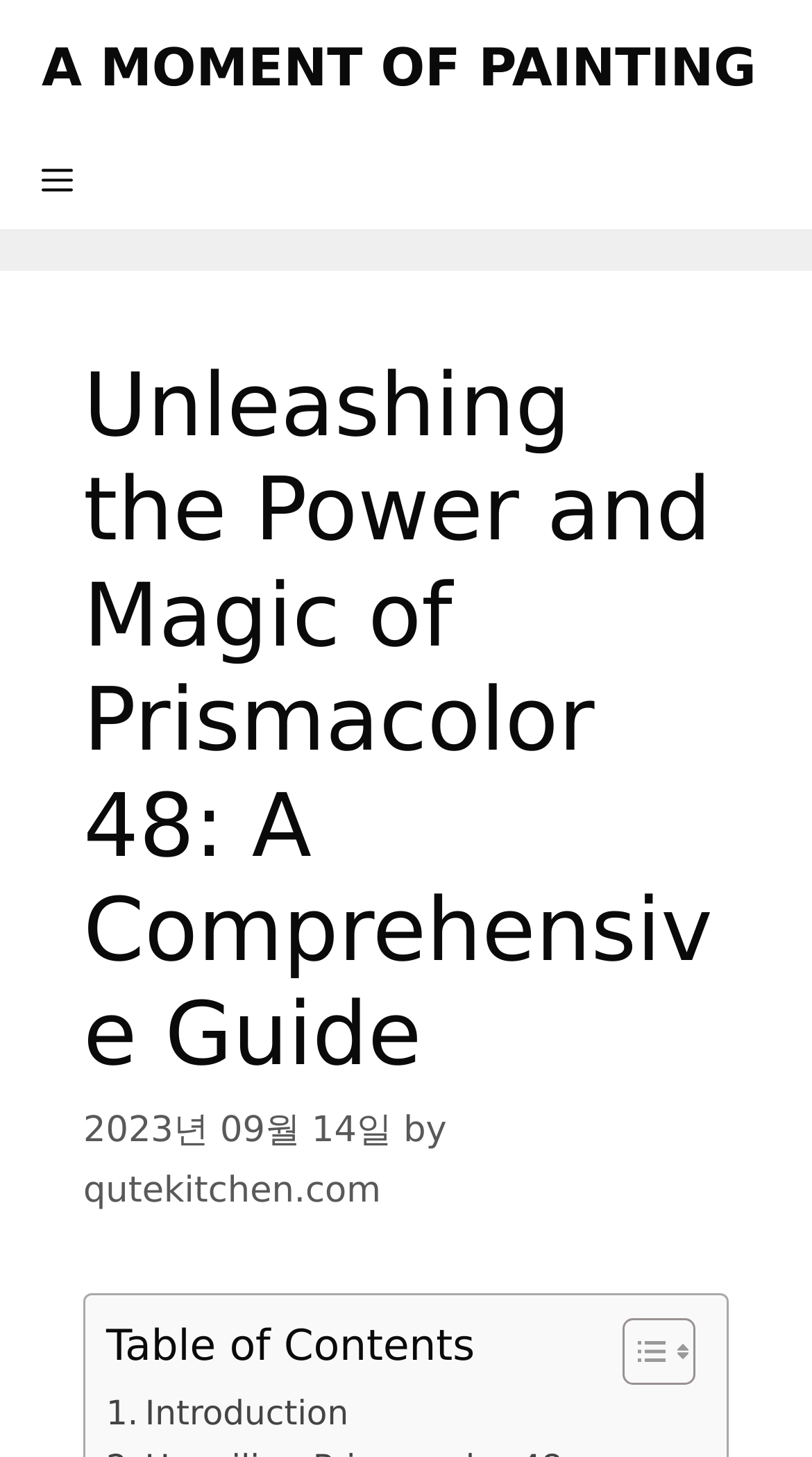How many sections are in the table of contents?
Please look at the screenshot and answer using one word or phrase.

At least 1